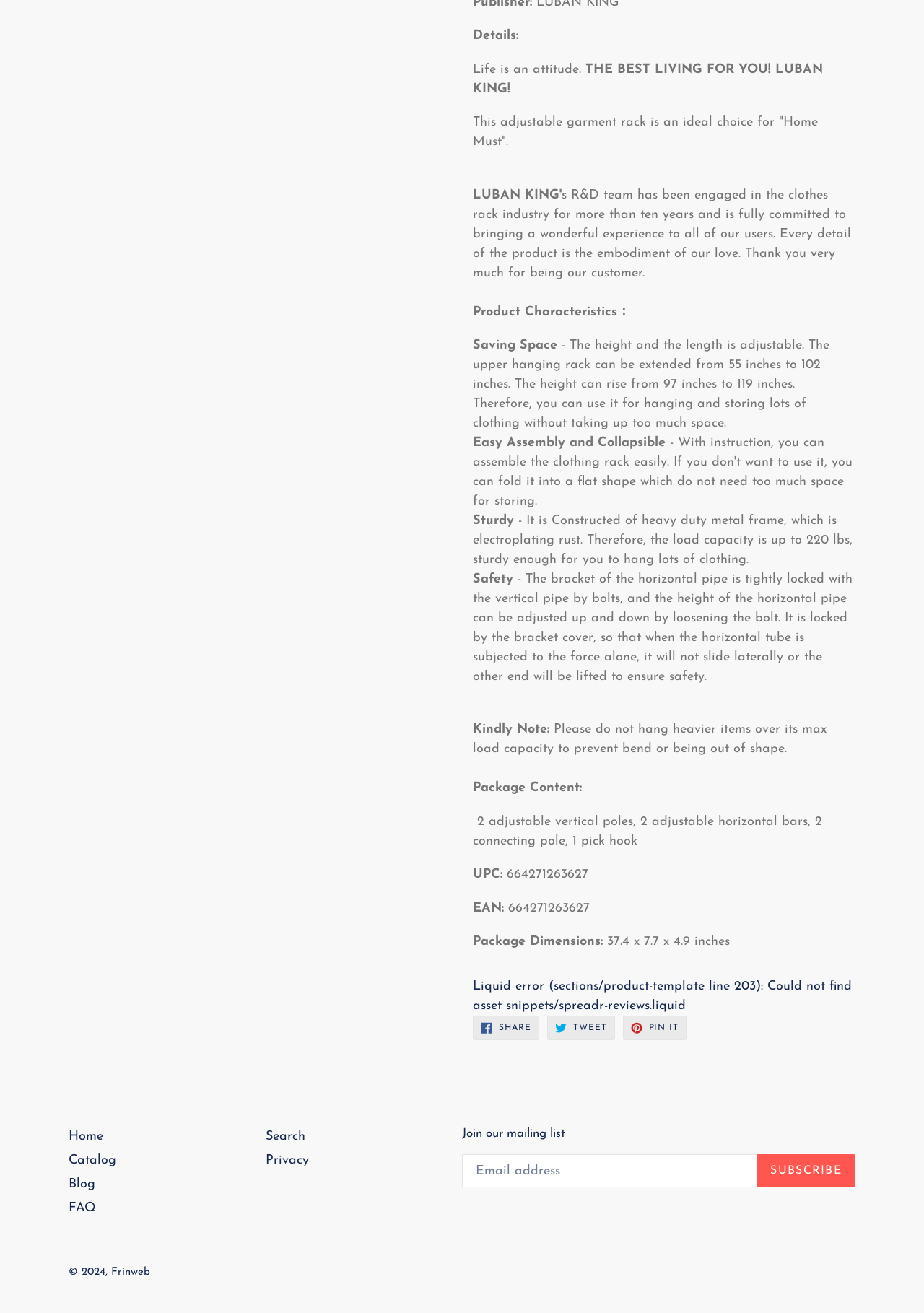Find the bounding box coordinates for the element that must be clicked to complete the instruction: "View the news about Frontiers Community Summit 2023". The coordinates should be four float numbers between 0 and 1, indicated as [left, top, right, bottom].

None